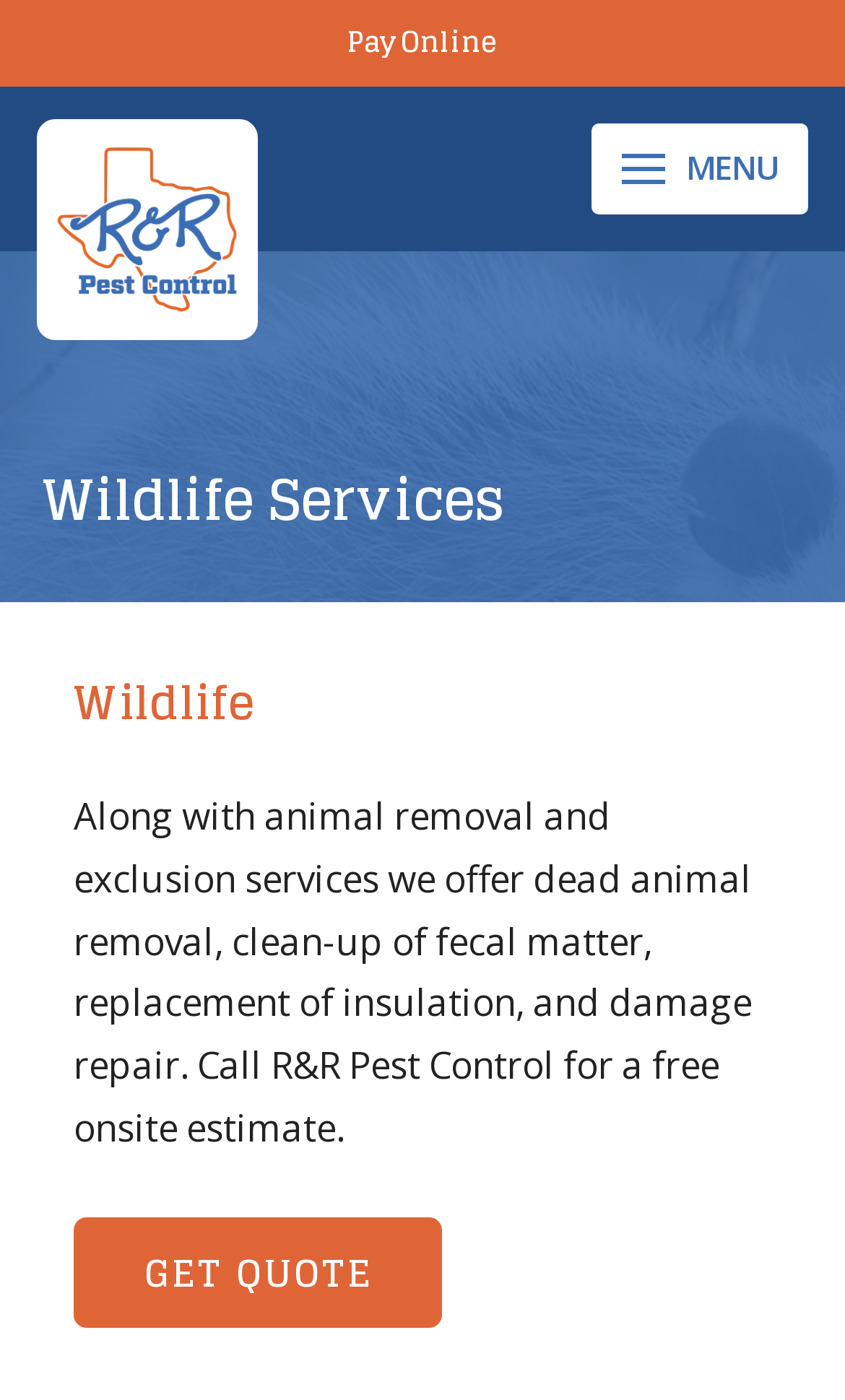Analyze the image and answer the question with as much detail as possible: 
What is the focus of R&R Pest Control's services?

The webpage's heading and content suggest that R&R Pest Control's services are focused on wildlife services, including removal, exclusion, and related tasks.